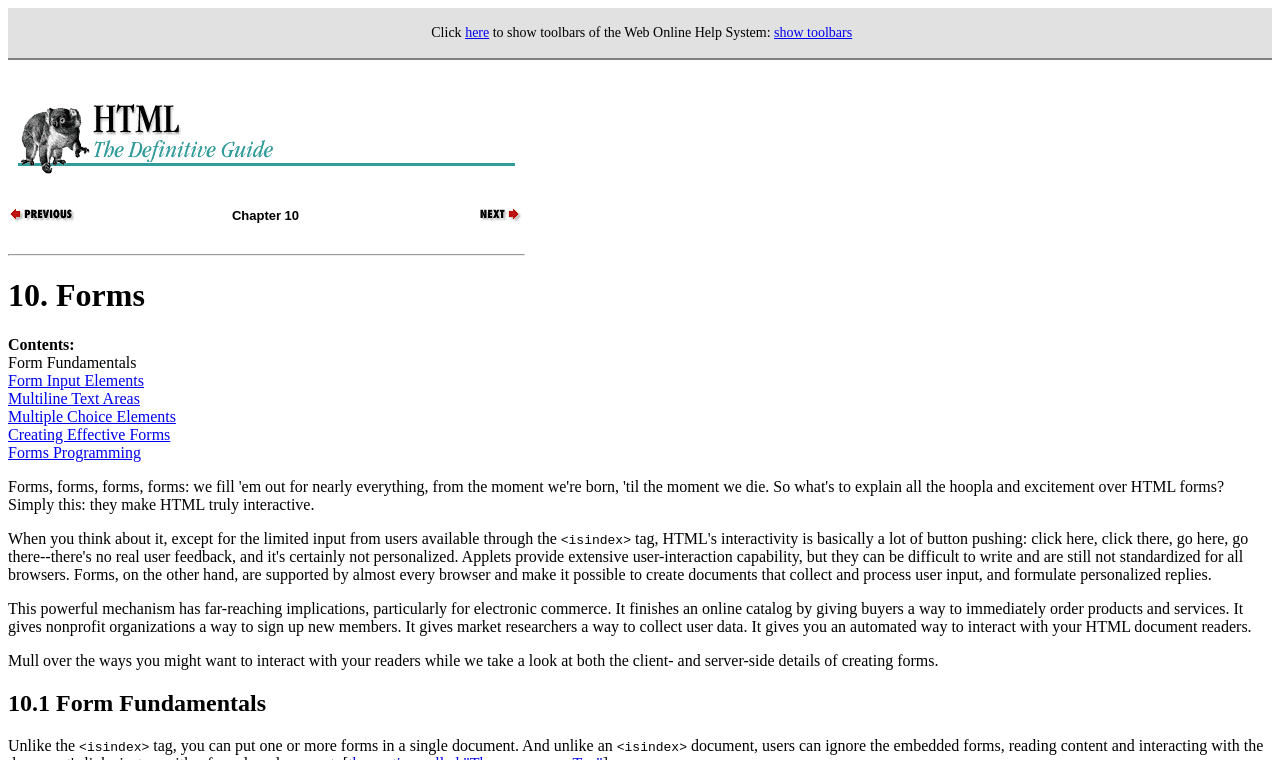Find the bounding box coordinates corresponding to the UI element with the description: "alt="Next"". The coordinates should be formatted as [left, top, right, bottom], with values as floats between 0 and 1.

[0.354, 0.276, 0.409, 0.299]